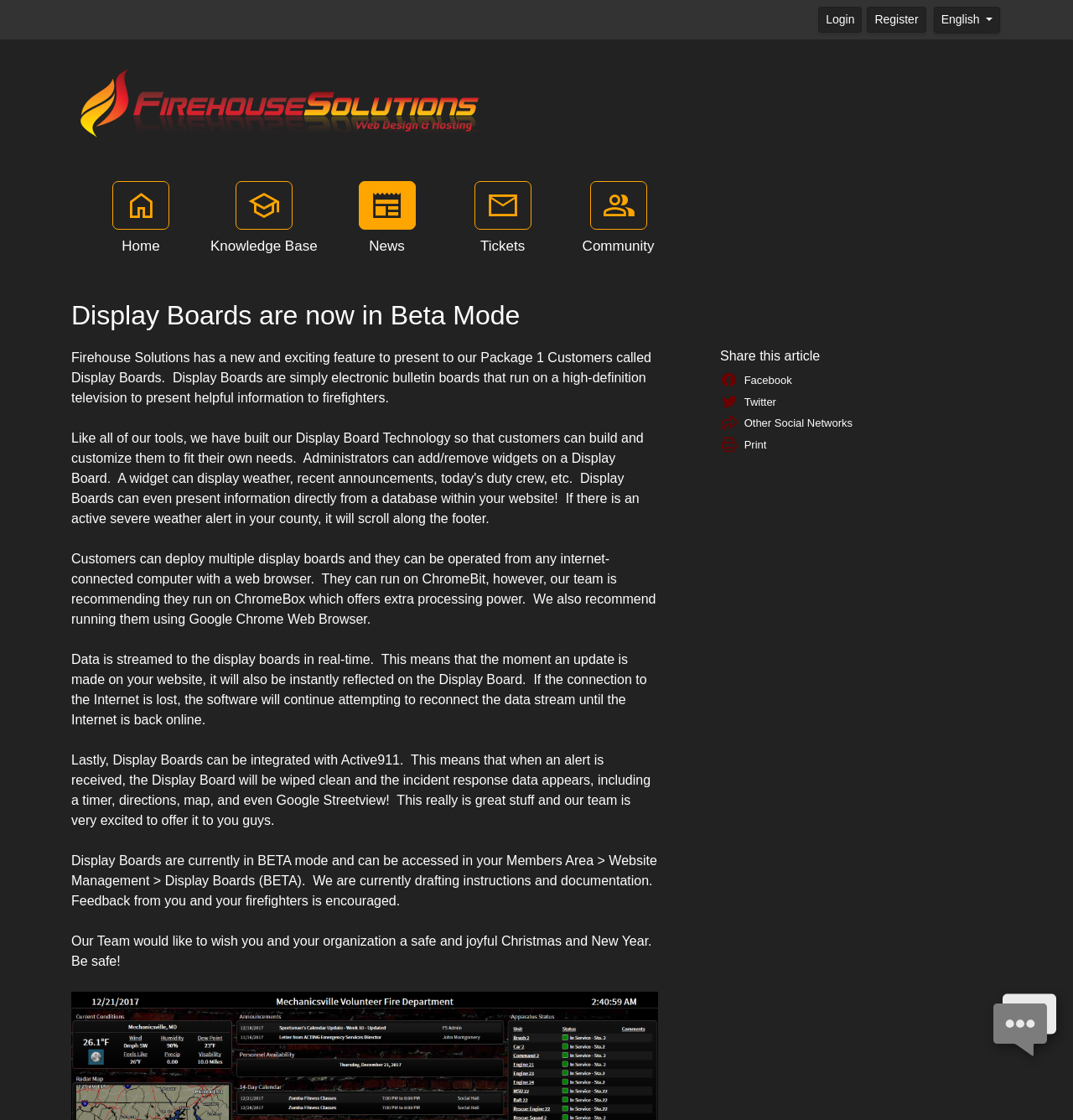What can be integrated with Display Boards?
Answer the question with a single word or phrase derived from the image.

Active911